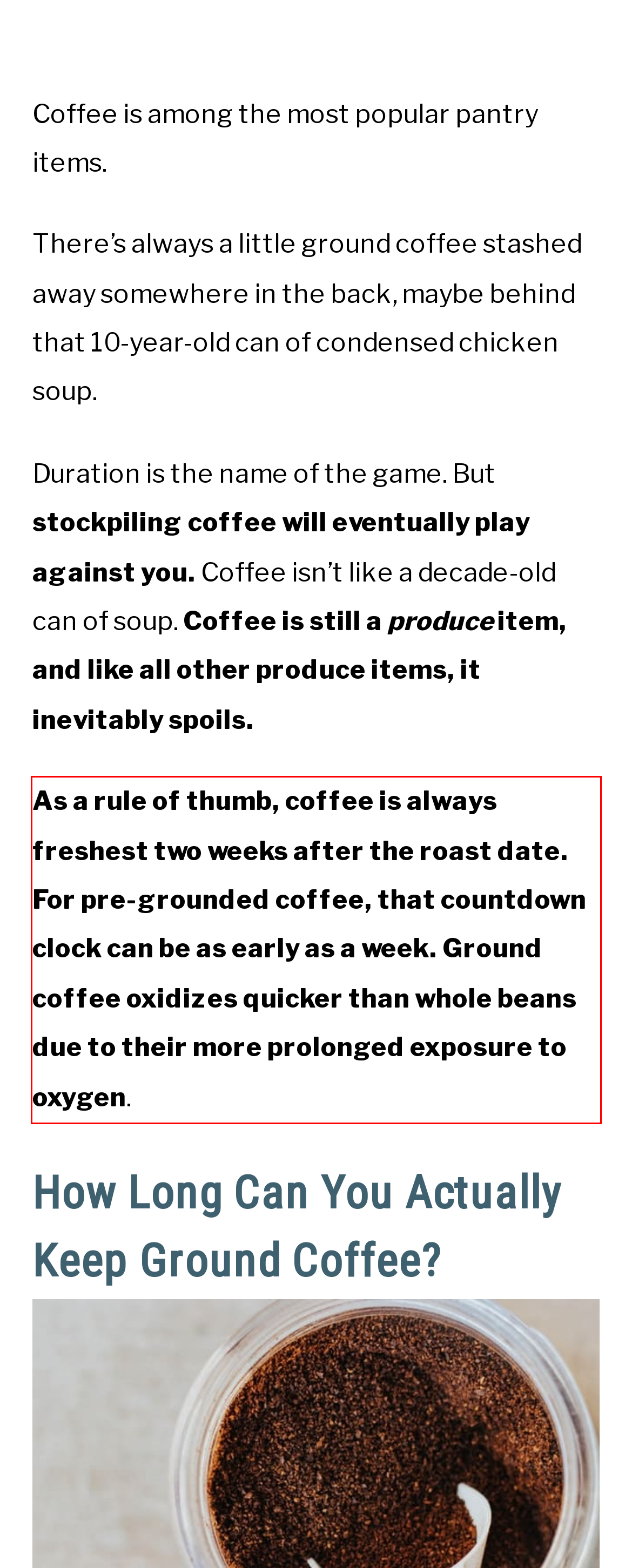You are provided with a screenshot of a webpage that includes a red bounding box. Extract and generate the text content found within the red bounding box.

As a rule of thumb, coffee is always freshest two weeks after the roast date. For pre-grounded coffee, that countdown clock can be as early as a week. Ground coffee oxidizes quicker than whole beans due to their more prolonged exposure to oxygen.